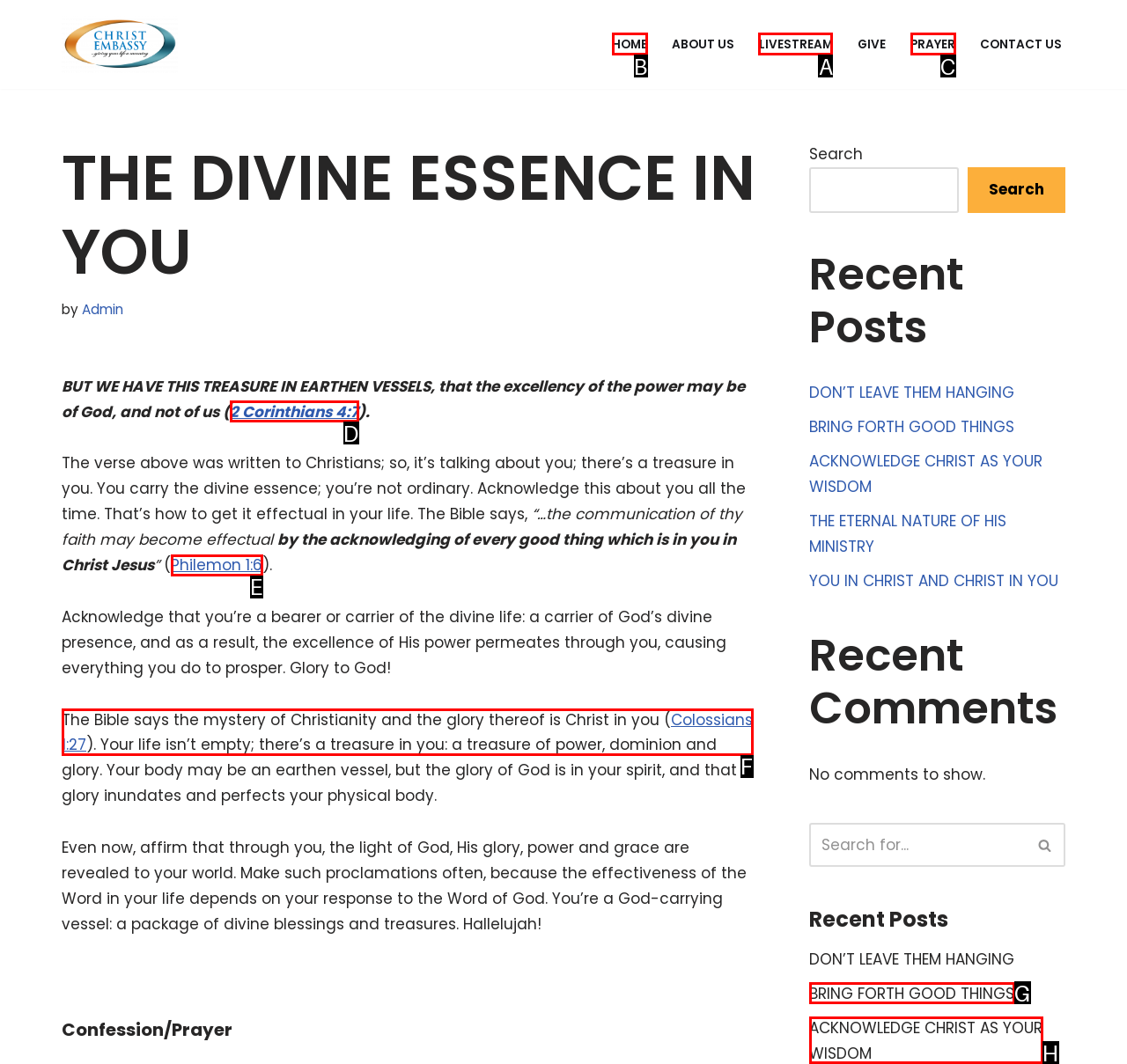Identify the correct UI element to click for this instruction: Click on the 'LIVESTREAM' link
Respond with the appropriate option's letter from the provided choices directly.

A